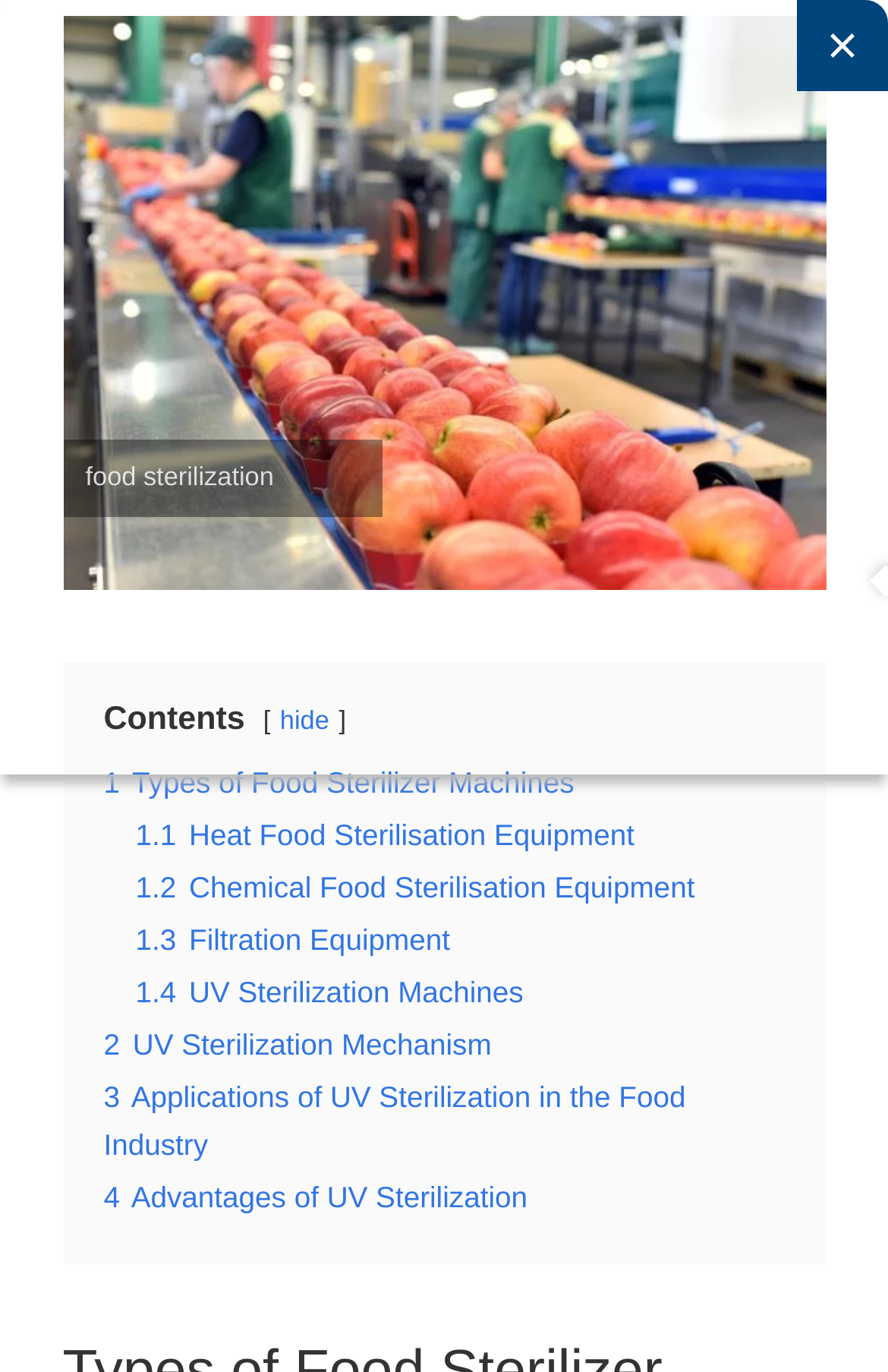Please provide a detailed answer to the question below based on the screenshot: 
How many advantages of UV sterilization are mentioned?

The webpage contains a link to '4 Advantages of UV Sterilization', but it does not explicitly list the advantages. Therefore, we can only determine that there is at least 1 advantage of UV sterilization mentioned, but the exact number is not specified.